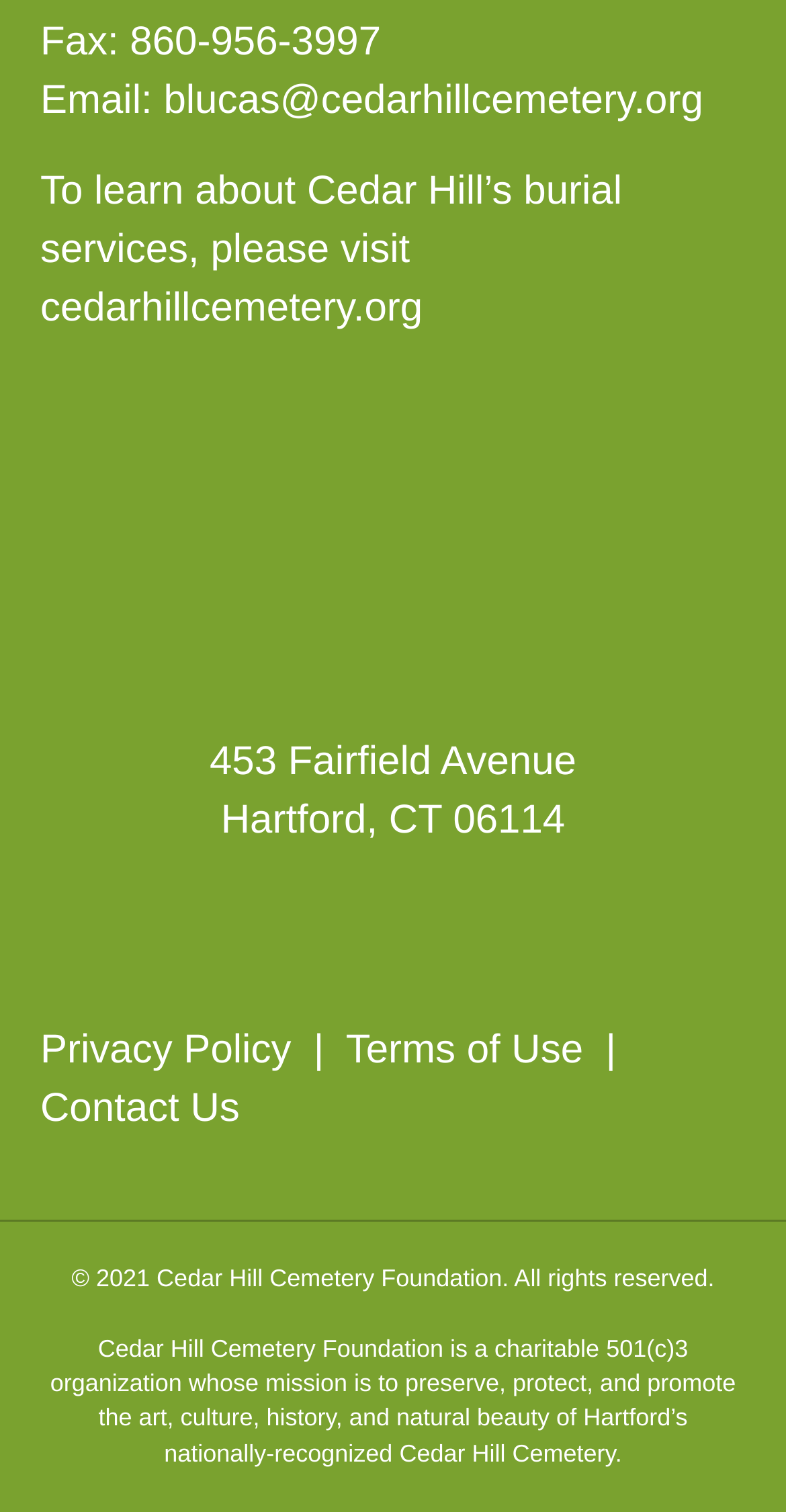Please determine the bounding box coordinates for the UI element described here. Use the format (top-left x, top-left y, bottom-right x, bottom-right y) with values bounded between 0 and 1: Privacy Policy

[0.051, 0.68, 0.37, 0.709]